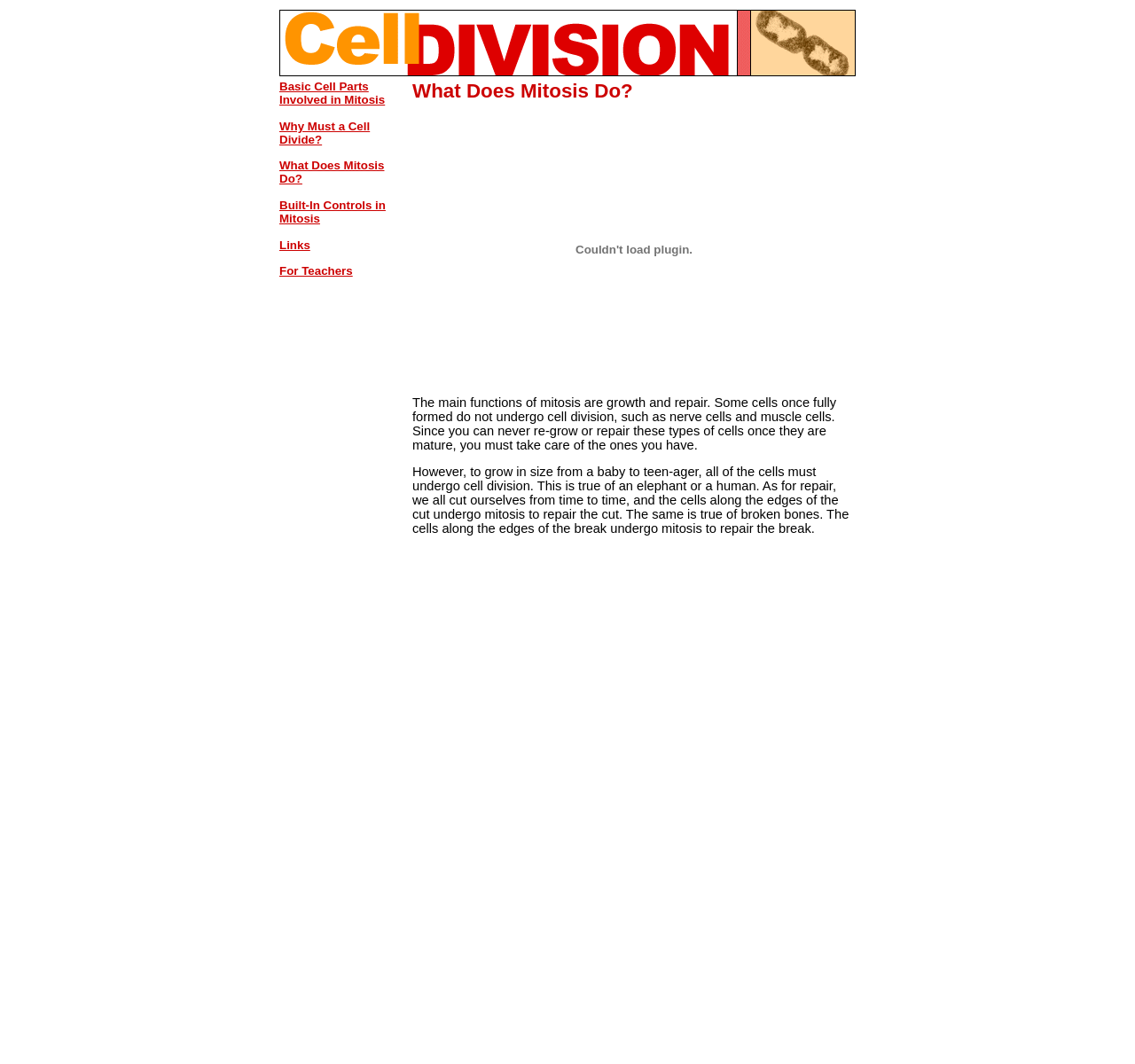Determine the bounding box coordinates for the HTML element mentioned in the following description: "view Defender wheel spacers". The coordinates should be a list of four floats ranging from 0 to 1, represented as [left, top, right, bottom].

None